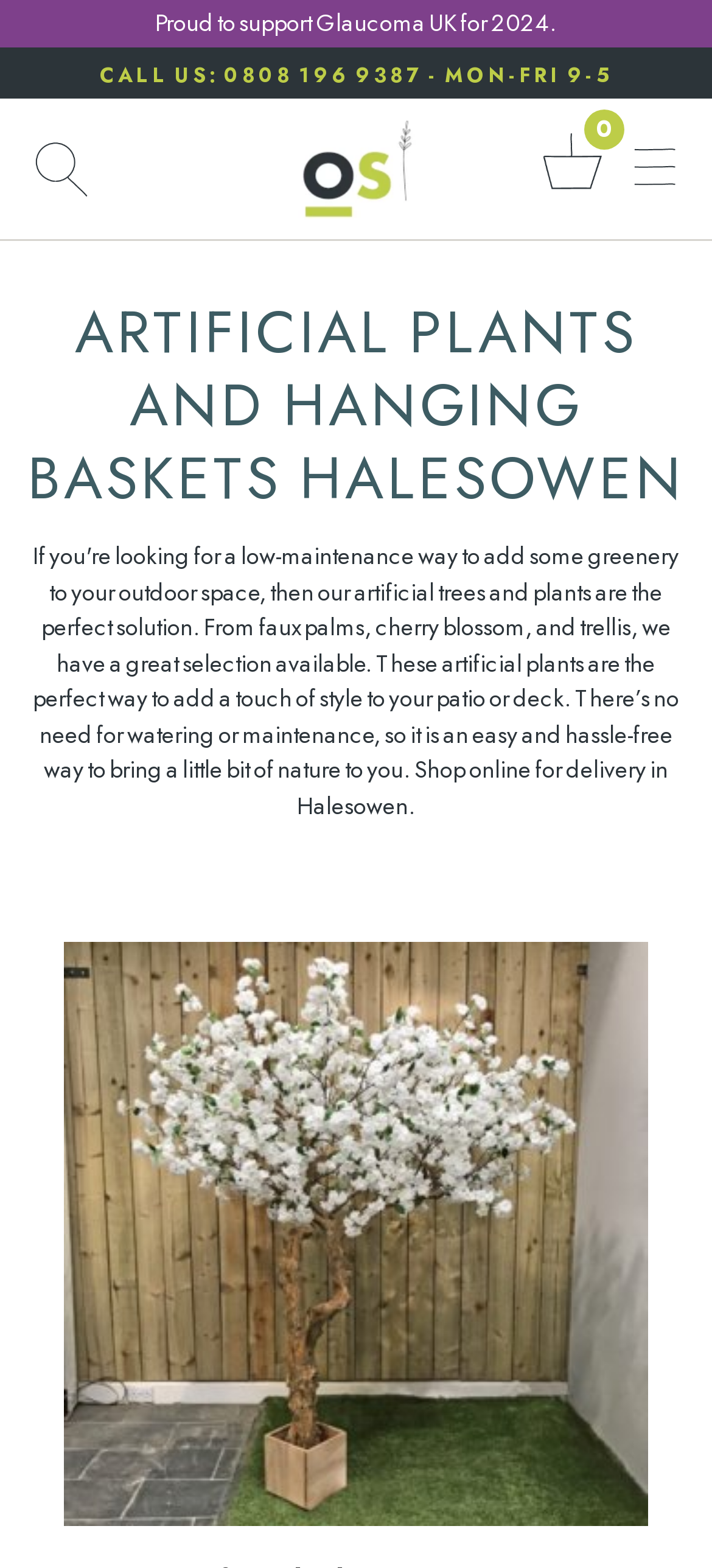What type of products are being sold on this website?
Refer to the image and give a detailed answer to the question.

I inferred the type of products being sold by looking at the heading element with the text 'ARTIFICIAL PLANTS AND HANGING BASKETS HALESOWEN' and the link element with the text 'Artificial Plants & Trees'.